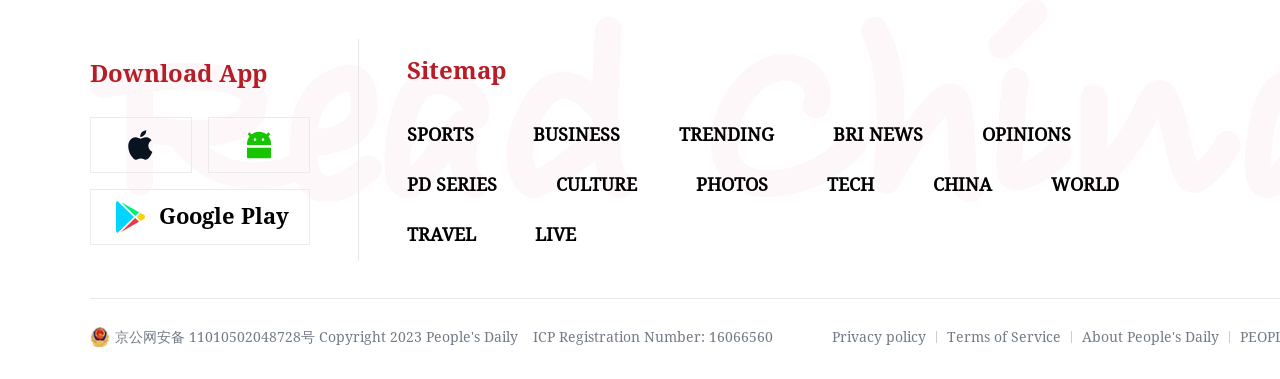Give a one-word or short phrase answer to the question: 
What is the copyright year of the webpage?

2023